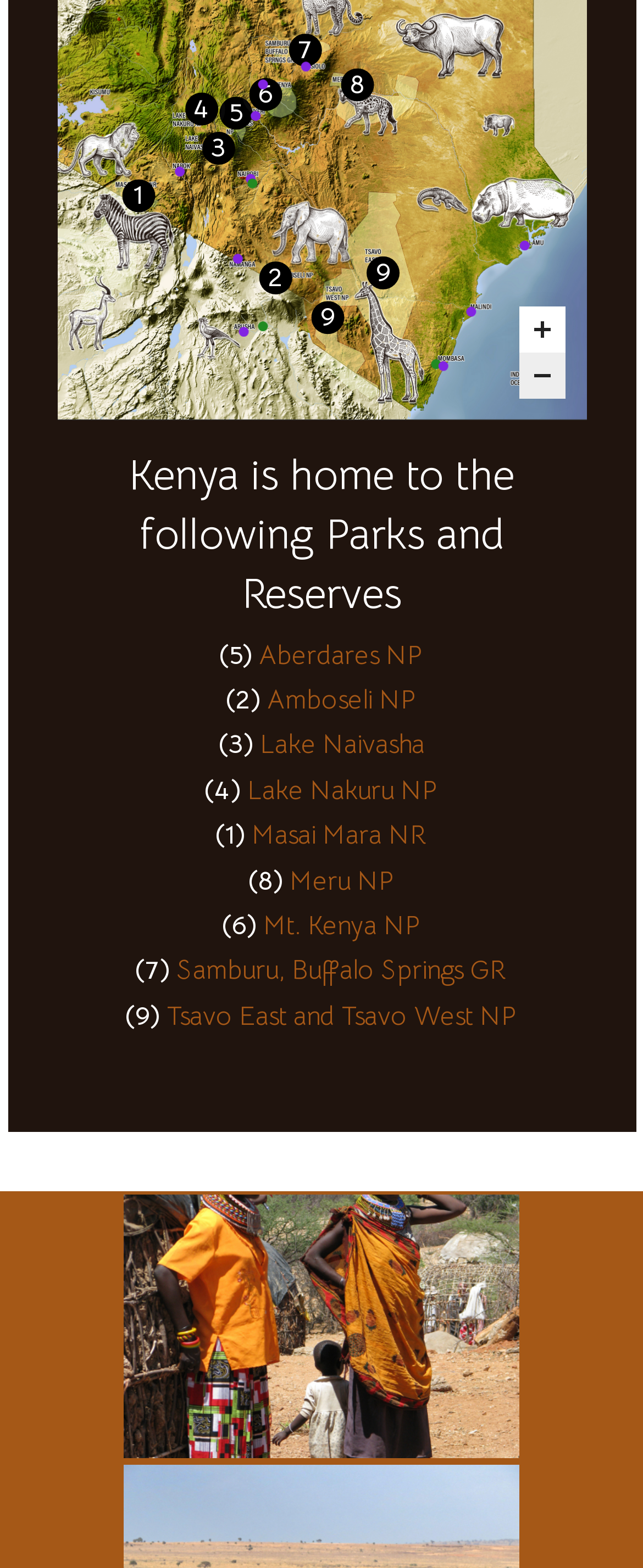Could you indicate the bounding box coordinates of the region to click in order to complete this instruction: "Visit Masai Mara NR".

[0.189, 0.114, 0.24, 0.135]